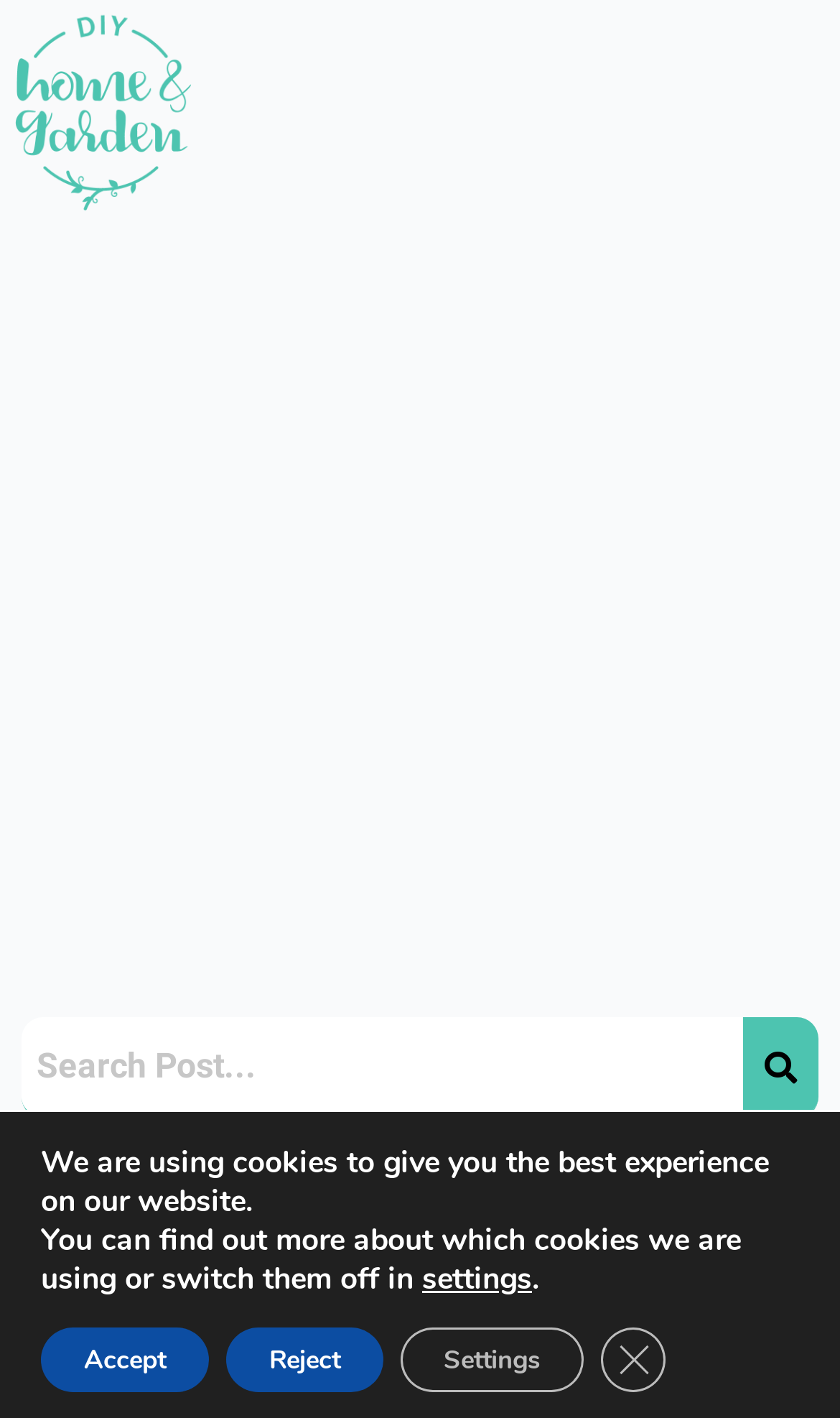Find the bounding box coordinates of the element to click in order to complete the given instruction: "search for something."

[0.026, 0.717, 0.885, 0.788]